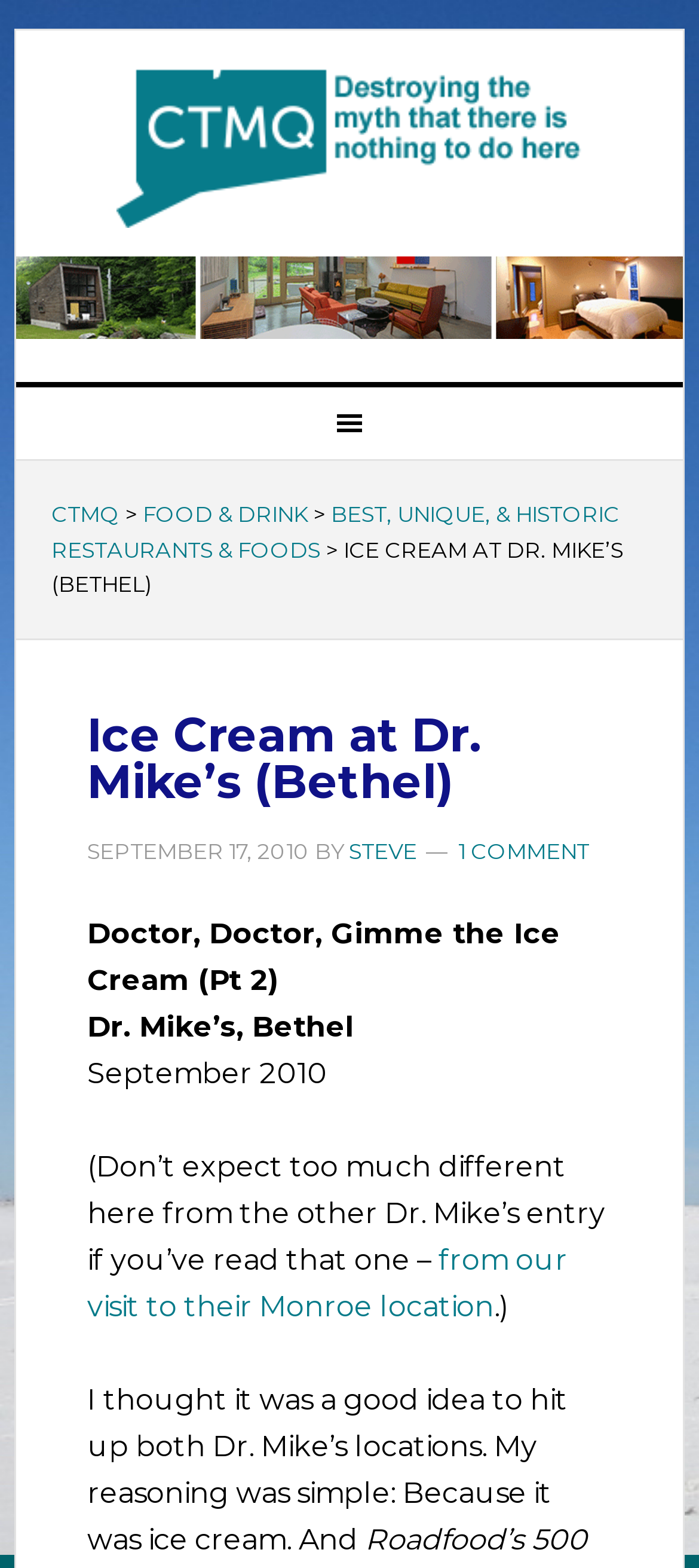What is the date of the article?
Please provide a detailed and thorough answer to the question.

I found the date of the article by looking at the time section, which says 'SEPTEMBER 17, 2010'. This indicates that the article was published on this date.